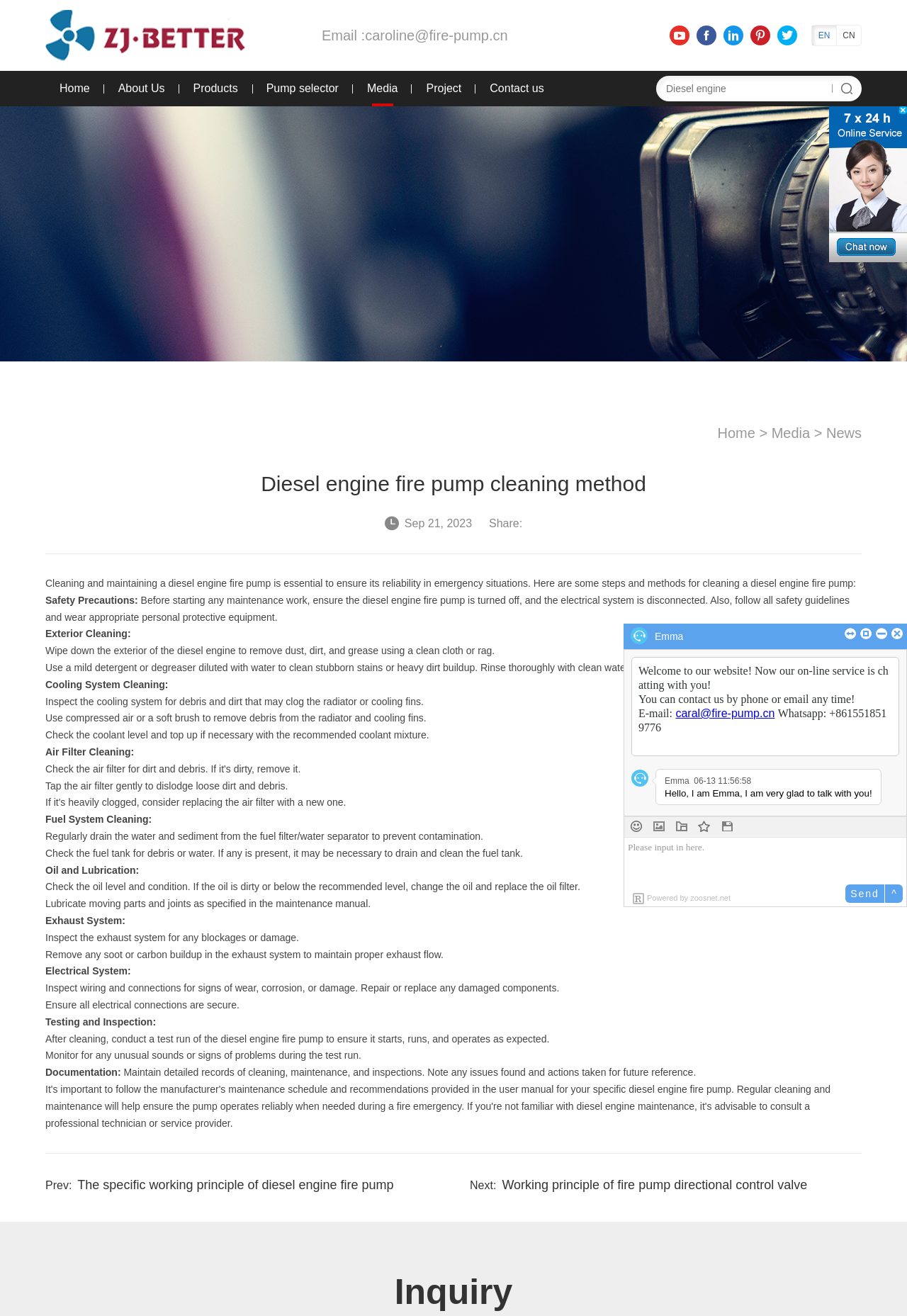Predict the bounding box coordinates of the UI element that matches this description: "WhatsApp me". The coordinates should be in the format [left, top, right, bottom] with each value between 0 and 1.

[0.877, 0.617, 0.984, 0.641]